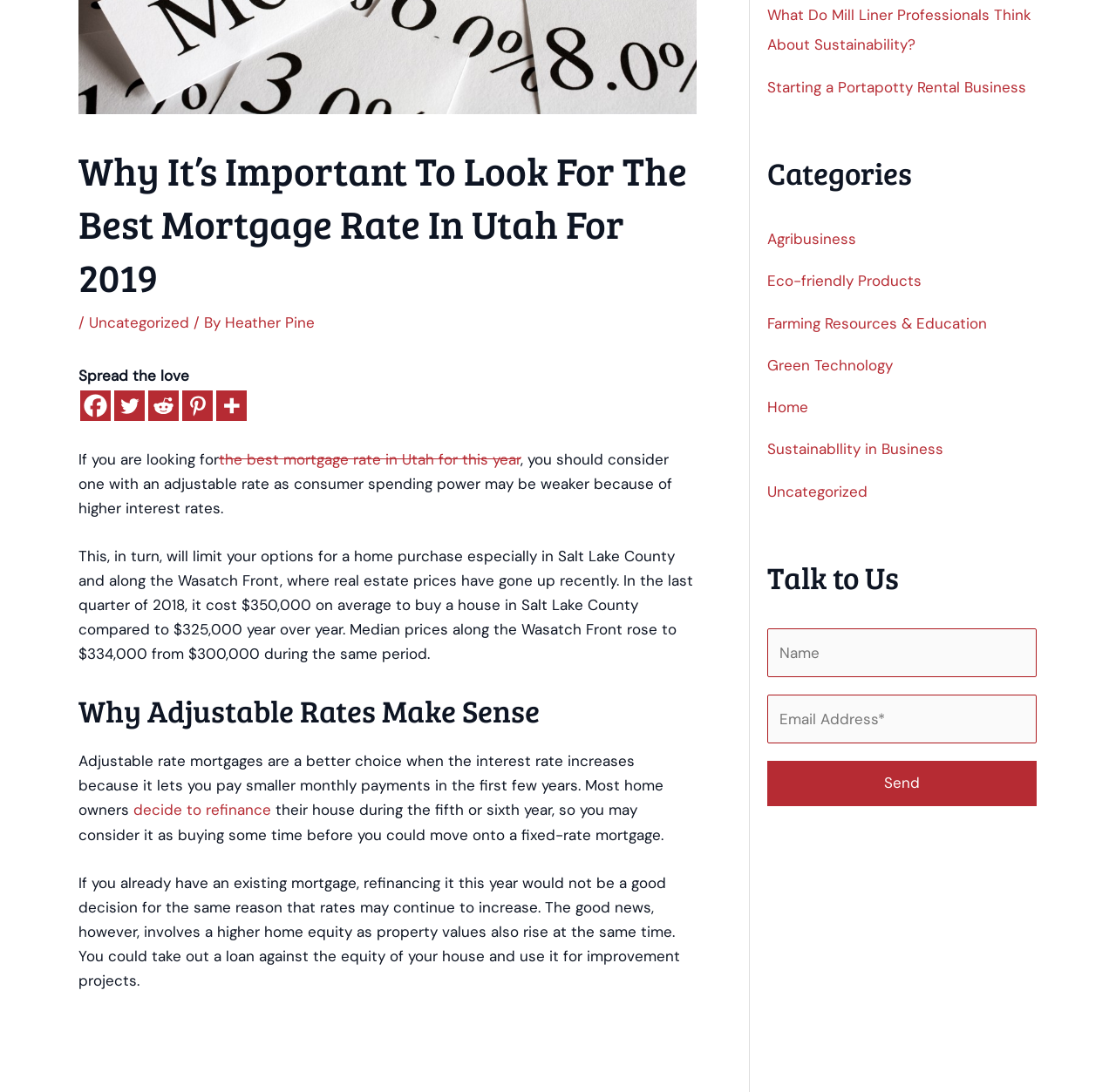Determine the bounding box coordinates in the format (top-left x, top-left y, bottom-right x, bottom-right y). Ensure all values are floating point numbers between 0 and 1. Identify the bounding box of the UI element described by: Home

[0.688, 0.364, 0.724, 0.382]